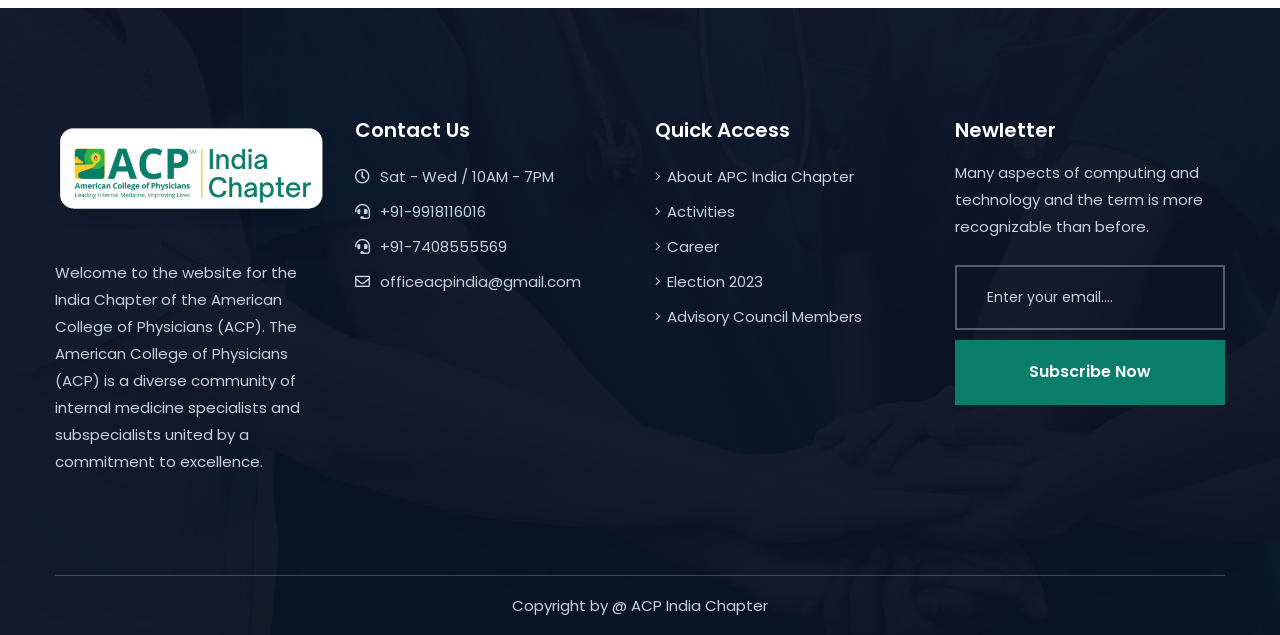Identify the bounding box coordinates of the clickable section necessary to follow the following instruction: "Learn about ACP India Chapter". The coordinates should be presented as four float numbers from 0 to 1, i.e., [left, top, right, bottom].

[0.512, 0.25, 0.667, 0.305]